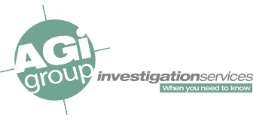Use a single word or phrase to answer the question:
What is the color of the logo's background?

Light green